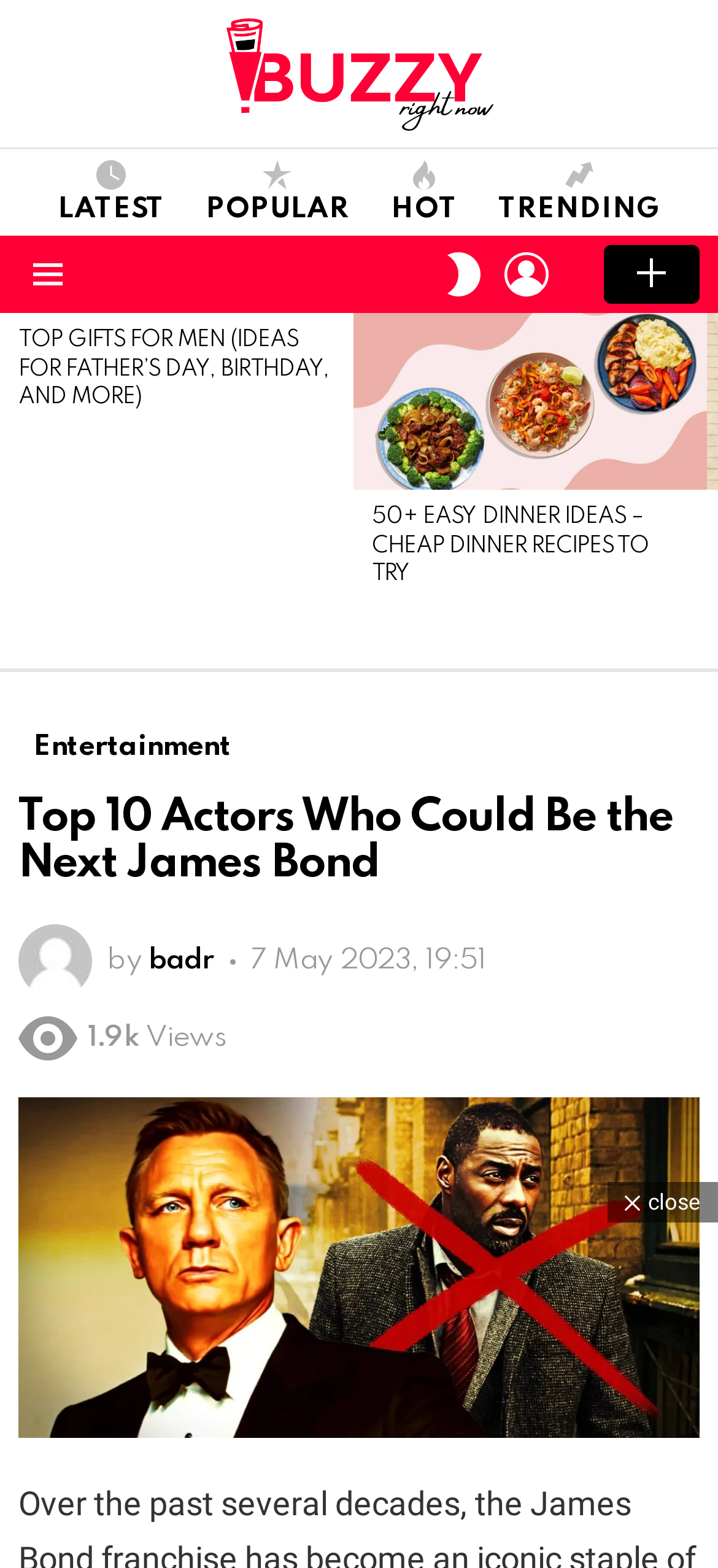Using the details from the image, please elaborate on the following question: What is the author of the article 'Top 10 Actors Who Could Be the Next James Bond'?

I found the author's name 'badr' next to the 'by' keyword in the article 'Top 10 Actors Who Could Be the Next James Bond'.